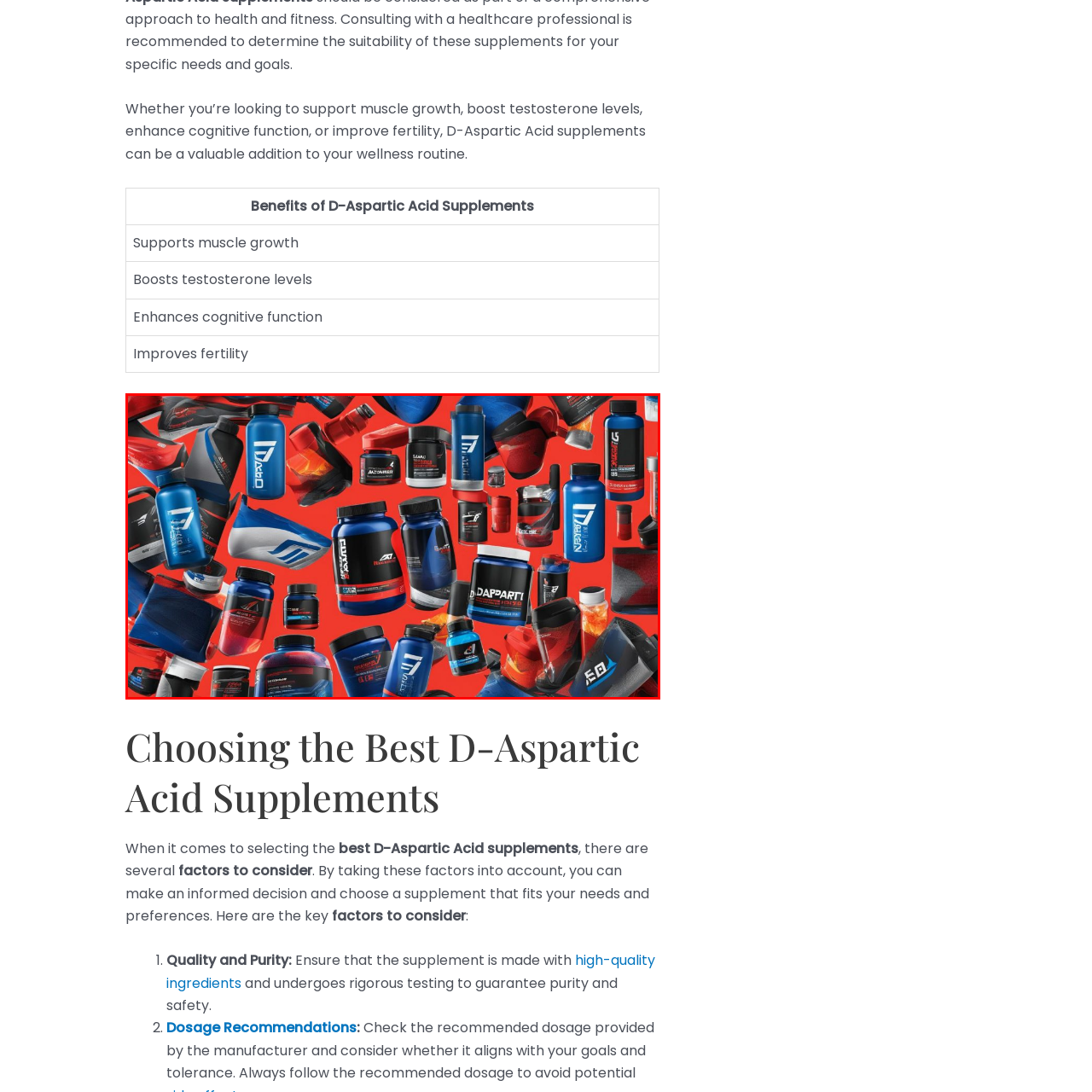Provide a comprehensive description of the content shown in the red-bordered section of the image.

The image showcases a vibrant collage of various dietary supplements and fitness products, prominently featuring D-Aspartic Acid supplements. The background is a striking red that enhances the visual appeal of the items, which include numerous blue and black containers labeled with a range of brand names. Some prominent items in the display are protein powders, pre-workout supplements, and other health-related products, all designed to support muscle growth, boost testosterone levels, enhance cognitive function, and improve fertility. This assortment embodies the essence of a fitness-oriented lifestyle, ideal for those seeking to enhance their wellness routines with effective supplementation.